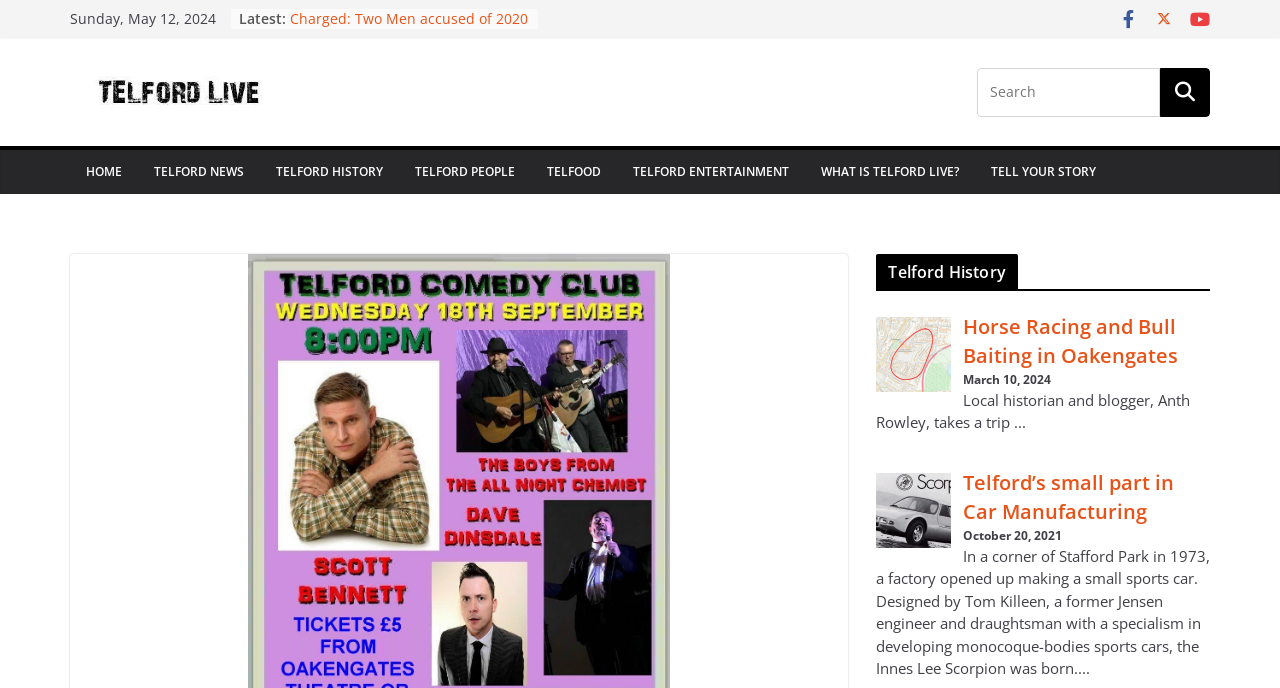Create a detailed description of the webpage's content and layout.

The webpage appears to be a news and information website focused on Telford, with a comedic twist. At the top, there is a date "Sunday, May 12, 2024" and a "Latest" section featuring a list of news articles, each marked with a bullet point. The articles include "Brookside fire: No one hurt", "Charged: Two Men accused of 2020 Telford Murder", and "Greggscellent! Steak Baker upsizes Telford store", among others.

Below the "Latest" section, there is a navigation menu with links to different sections of the website, including "HOME", "TELFORD NEWS", "TELFORD HISTORY", "TELFORD PEOPLE", "TELFOOD", "TELFORD ENTERTAINMENT", and "WHAT IS TELFORD LIVE?". 

On the right side of the page, there is a search bar with a magnifying glass icon. Above the search bar, there are three social media icons.

The main content of the page is focused on "Telford History", with a heading and two articles. The first article, "Horse Racing and Bull Baiting in Oakengates", has a brief summary and a "Tell Your Story" link. The second article, "Innes Lee Scorpion Telford’s small part in Car Manufacturing", features an image of the Innes Lee Scorpion and a longer text describing the history of the car manufacturing factory in Stafford Park.